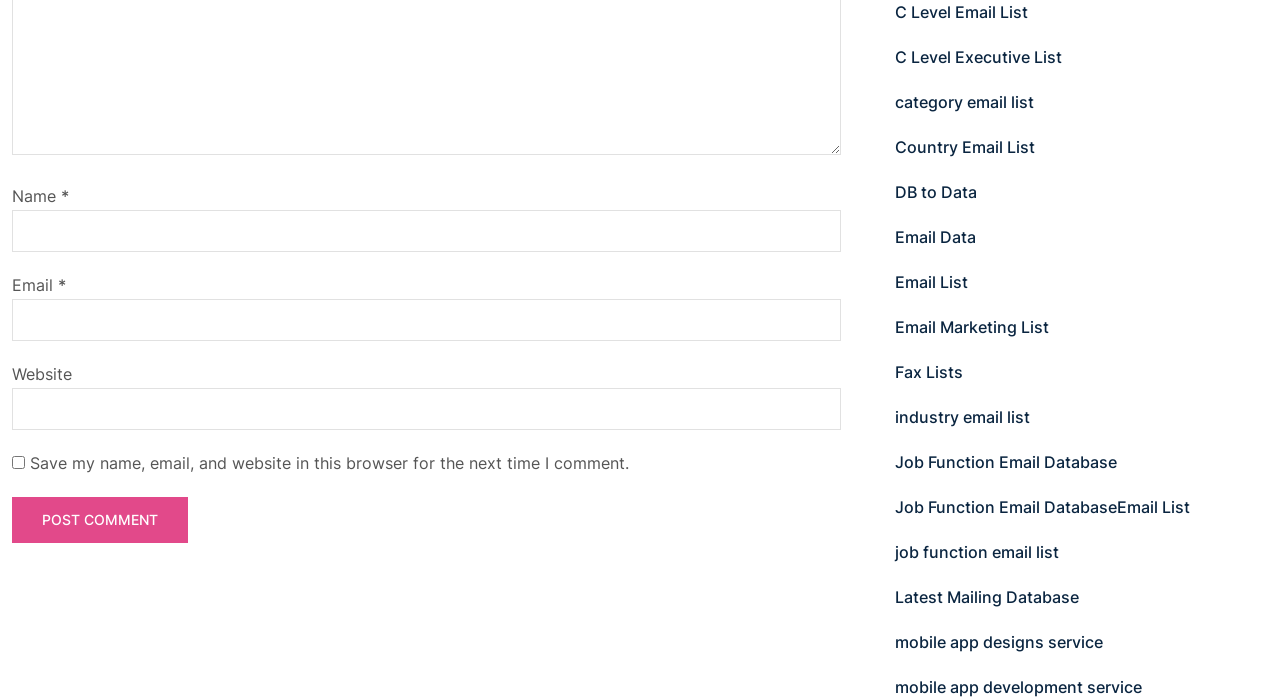Specify the bounding box coordinates (top-left x, top-left y, bottom-right x, bottom-right y) of the UI element in the screenshot that matches this description: Job Function Email DatabaseEmail List

[0.699, 0.71, 0.93, 0.739]